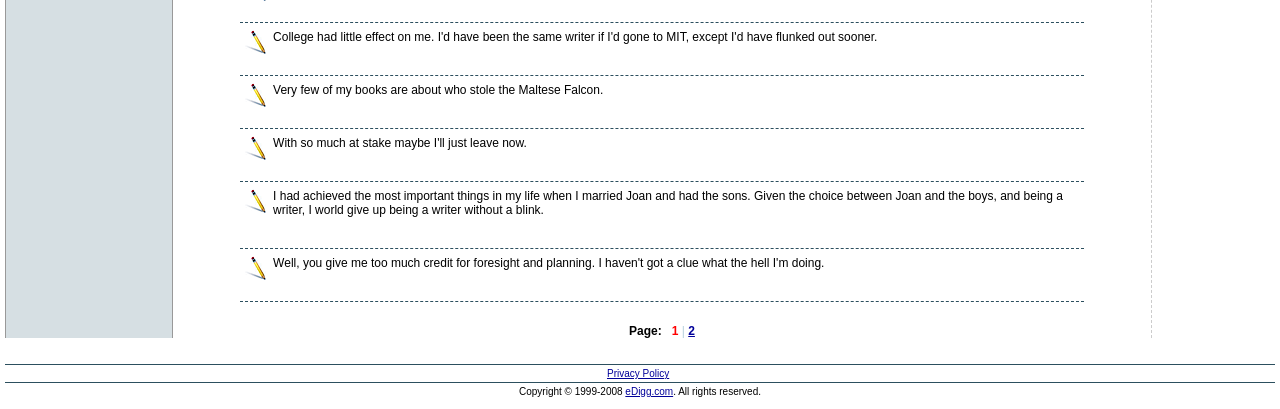What is the copyright information?
Using the screenshot, give a one-word or short phrase answer.

Copyright 1999-2008 eDigg.com